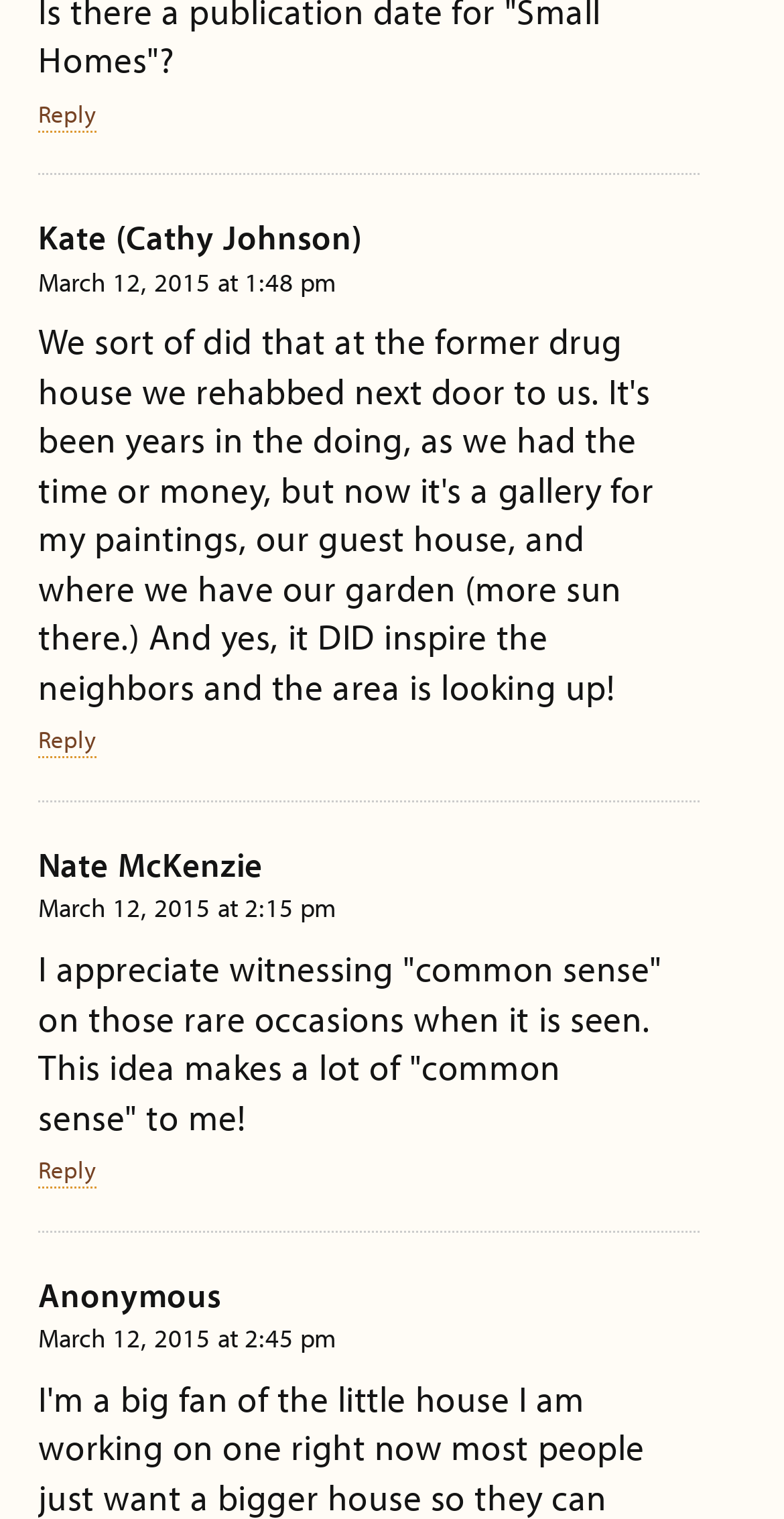Please reply to the following question using a single word or phrase: 
How many links are there in the second comment?

2